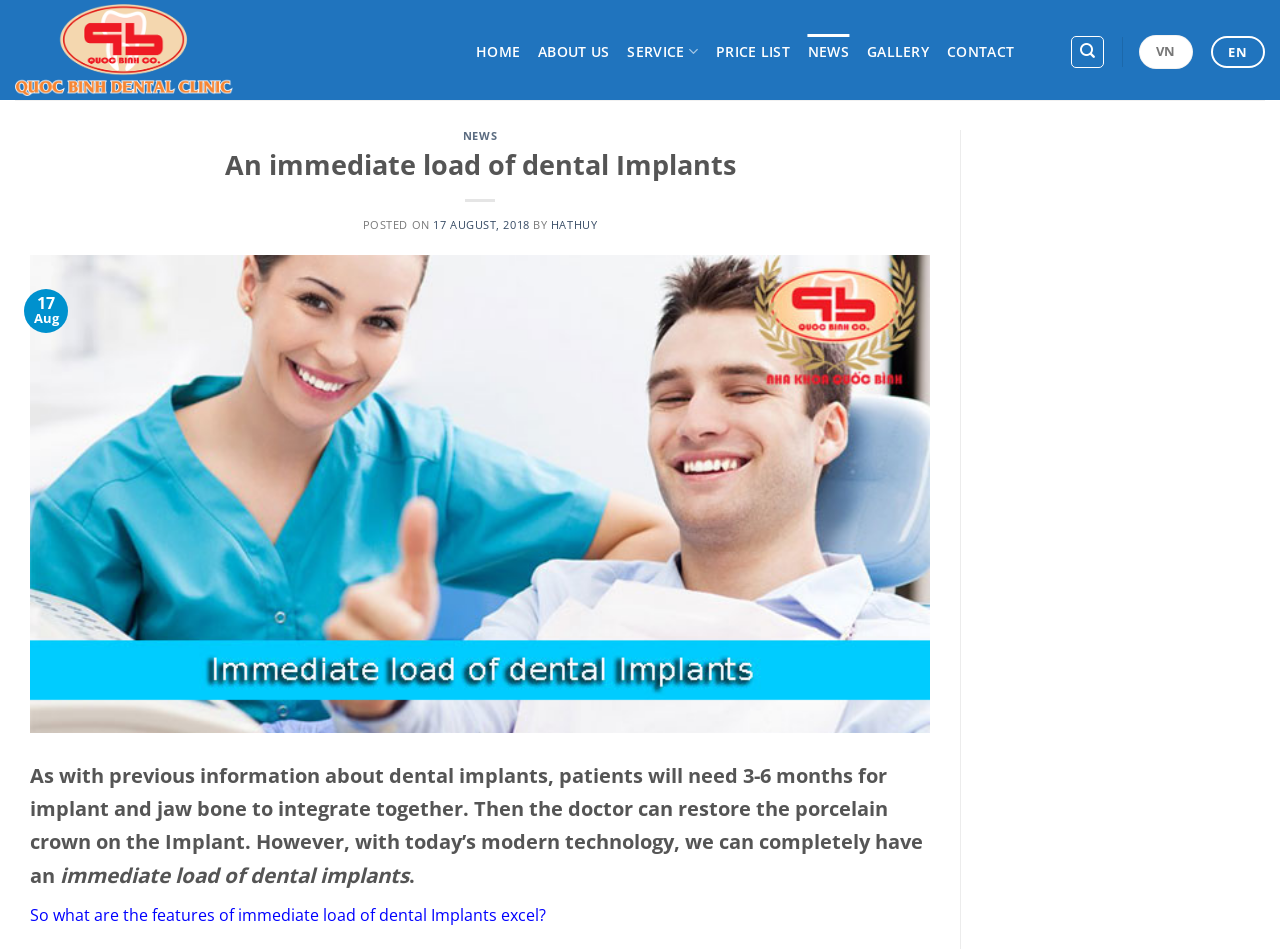Locate the bounding box of the UI element described by: "17 August, 201817 August, 2018" in the given webpage screenshot.

[0.339, 0.228, 0.414, 0.244]